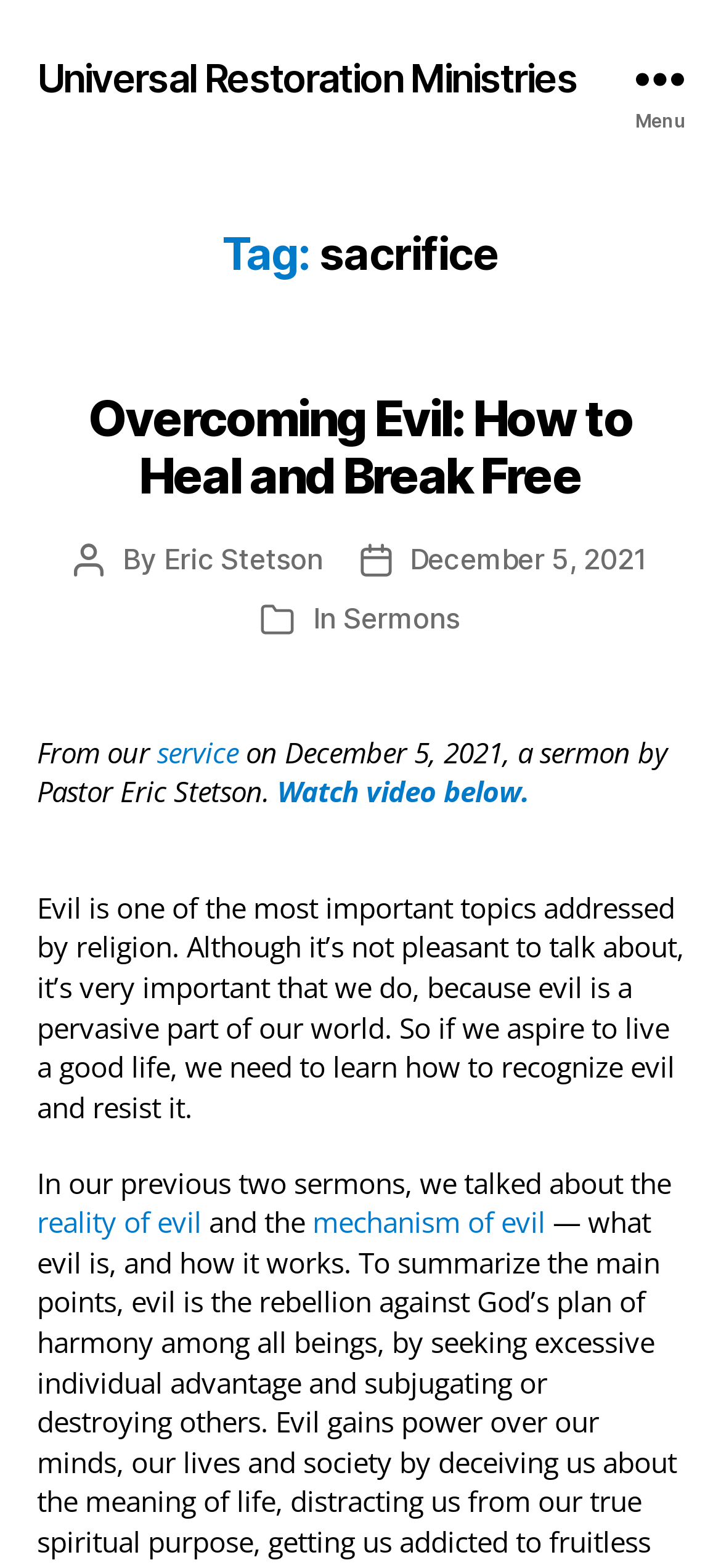Bounding box coordinates are specified in the format (top-left x, top-left y, bottom-right x, bottom-right y). All values are floating point numbers bounded between 0 and 1. Please provide the bounding box coordinate of the region this sentence describes: Menu

[0.831, 0.0, 1.0, 0.099]